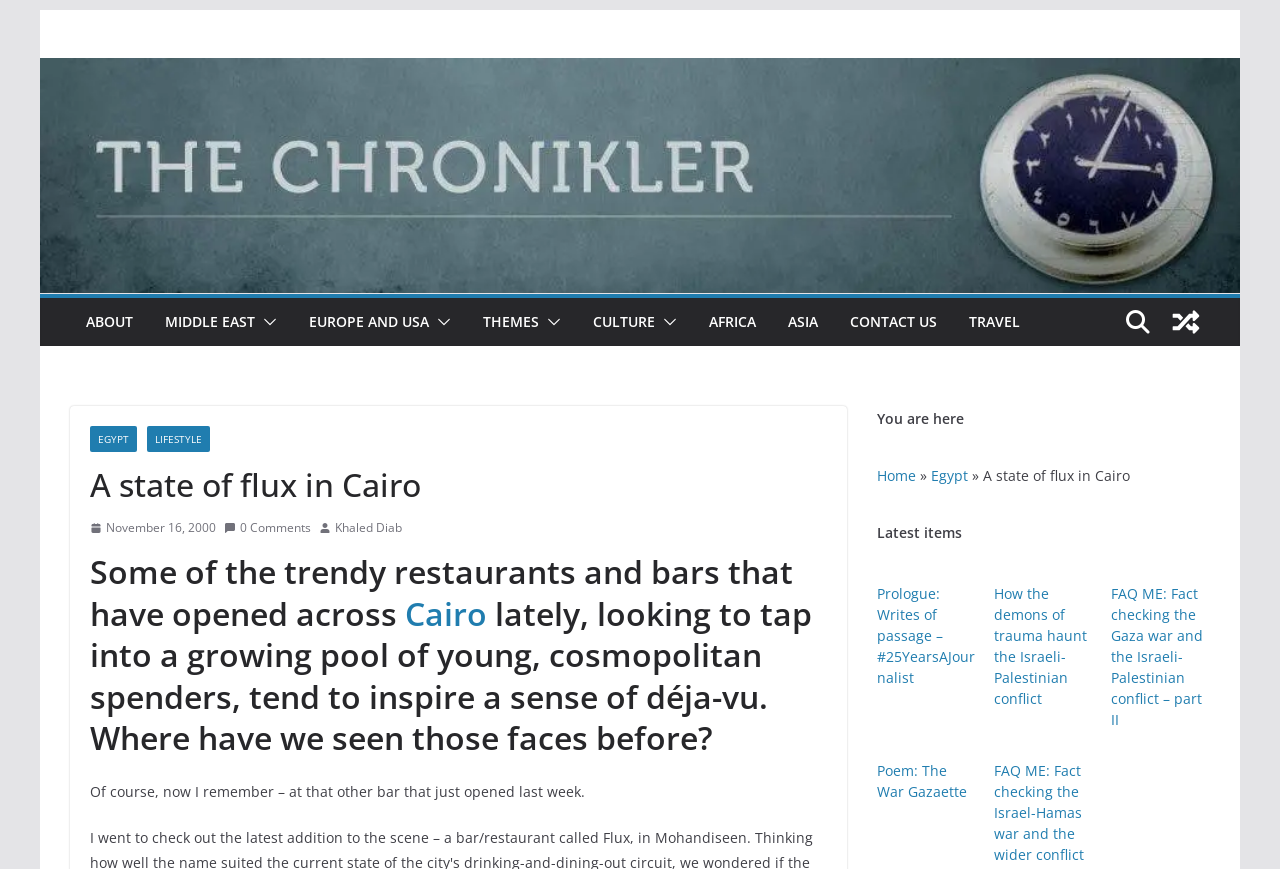Describe the entire webpage, focusing on both content and design.

This webpage is an article from "The Chronikler" with the title "A state of flux in Cairo". At the top, there is a navigation menu with links to "Skip to content", "The Chronikler", and "View a random post". Below the navigation menu, there are several links to different categories, including "ABOUT", "MIDDLE EAST", "EUROPE AND USA", "THEMES", "CULTURE", "AFRICA", "ASIA", "CONTACT US", and "TRAVEL". Each of these links has a corresponding button with an icon.

The main content of the article is divided into several sections. The first section has a heading "A state of flux in Cairo" and a paragraph of text that discusses trendy restaurants and bars in Cairo. Below this, there are links to "EGYPT" and "LIFESTYLE", as well as a link to the date "November 16, 2000" with an accompanying image and time. There is also a link to "0 Comments" with an image.

The next section has a heading with the same title as the article, and a paragraph of text that continues the discussion of Cairo's trendy restaurants and bars. There is also a link to "Cairo" within this section.

Below this, there is a section with a heading "Latest items" that lists several links to other articles, including "Prologue: Writes of passage – #25YearsAJournalist", "How the demons of trauma haunt the Israeli-Palestinian conflict", and "FAQ ME: Fact checking the Gaza war and the Israeli-Palestinian conflict – part II".

At the bottom of the page, there are several social media links, including Facebook, Twitter, LinkedIn, and Instagram, each with an accompanying image. There is also a link to "RSS" and a section with a heading "Enjoyed your visit? Please spread the word" that encourages users to share the article on social media.